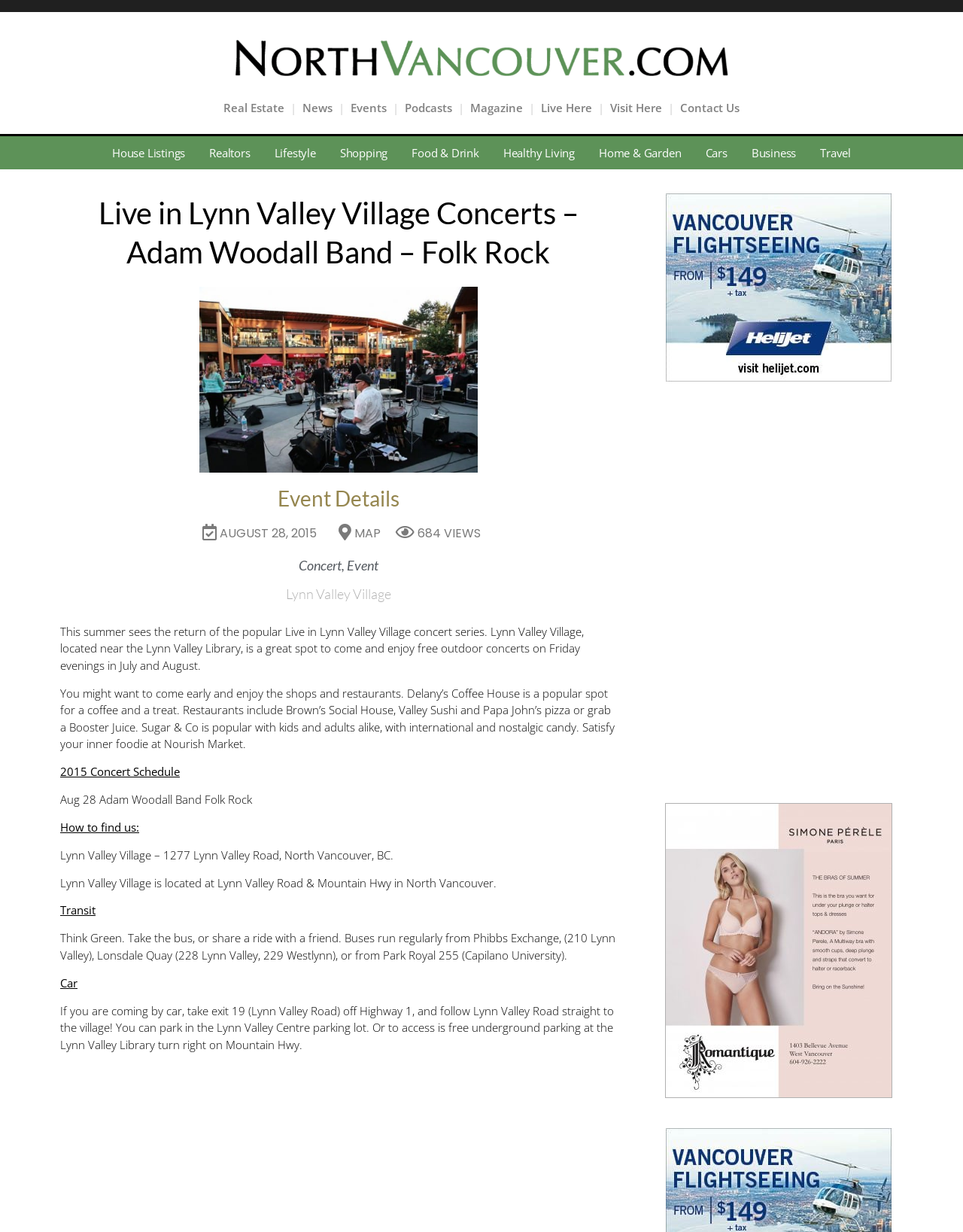Give a detailed overview of the webpage's appearance and contents.

This webpage is about the "Live in Lynn Valley Village Concerts" event, specifically featuring the Adam Woodall Band performing folk rock music. At the top of the page, there is a navigation menu with links to various sections of the website, including "Real Estate", "News", "Events", and more.

Below the navigation menu, there is a prominent heading that displays the event title, accompanied by an image of Lynn Valley on the right side. The event details section follows, which includes the date "AUGUST 28, 2015", a link to a map, and the number of views.

The main content of the page is divided into sections, including a description of the concert series, information about the venue, and a schedule of concerts for 2015. The description section provides details about the event, including suggestions for visitors to arrive early and enjoy the shops and restaurants in the area.

The schedule section lists the concert for August 28, featuring the Adam Woodall Band. Below this, there are sections providing information on how to find the venue, including the address and transit options. The page also includes several images, including an advertisement at the bottom.

On the right side of the page, there are two advertisements, one above the other, which take up a significant portion of the vertical space.